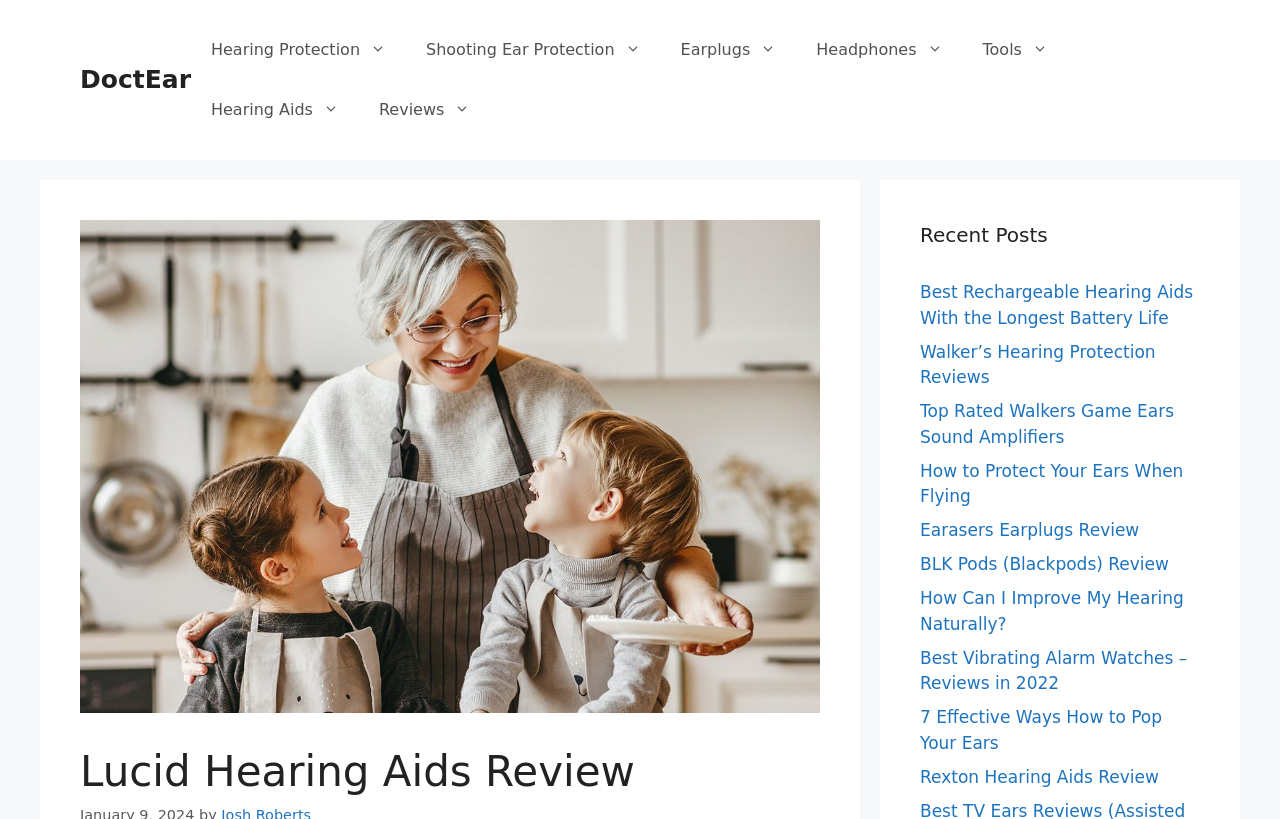Specify the bounding box coordinates of the area that needs to be clicked to achieve the following instruction: "Check out the 'Rexton Hearing Aids Review' post".

[0.719, 0.936, 0.905, 0.96]